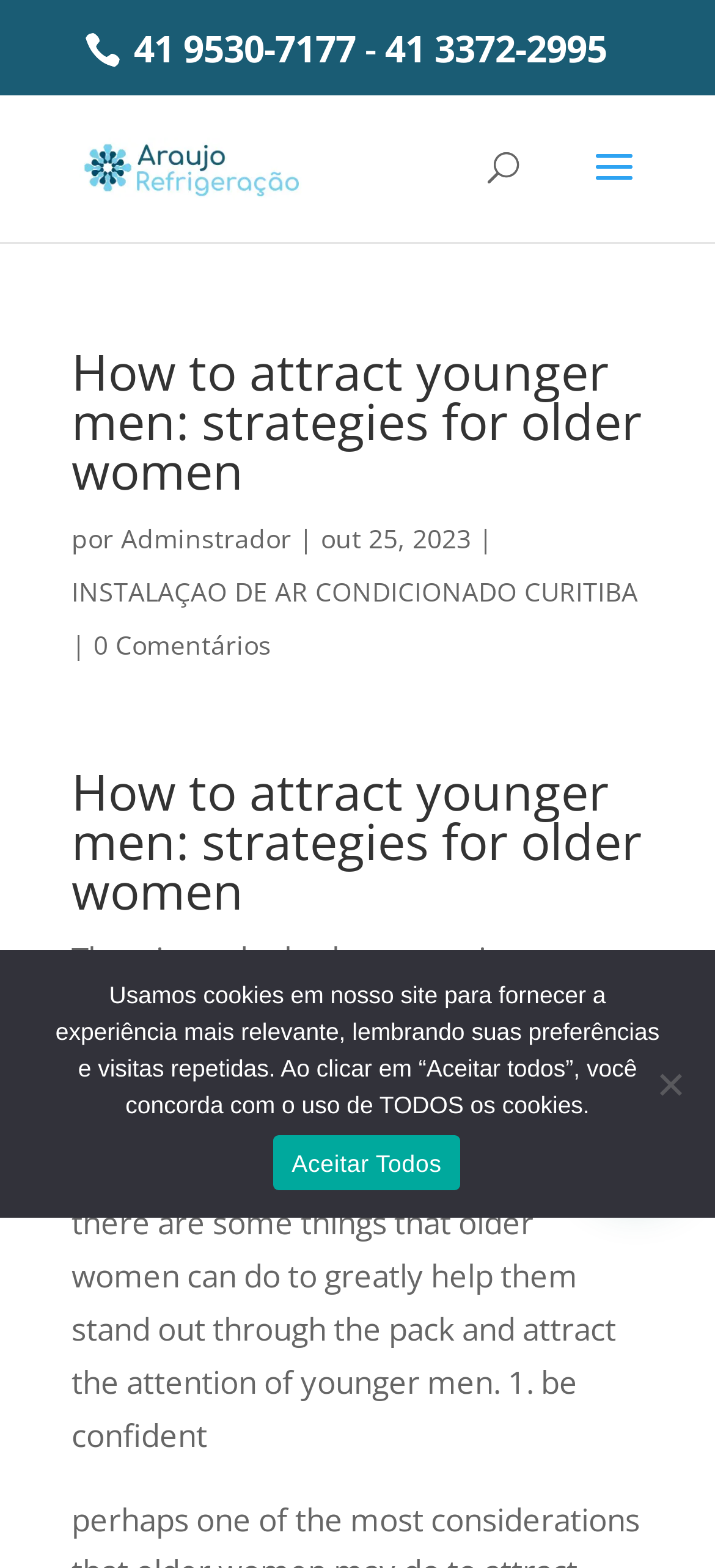Please provide the bounding box coordinates for the UI element as described: "name="s" placeholder="Pesquisar …" title="Pesquisar por:"". The coordinates must be four floats between 0 and 1, represented as [left, top, right, bottom].

[0.463, 0.06, 0.823, 0.063]